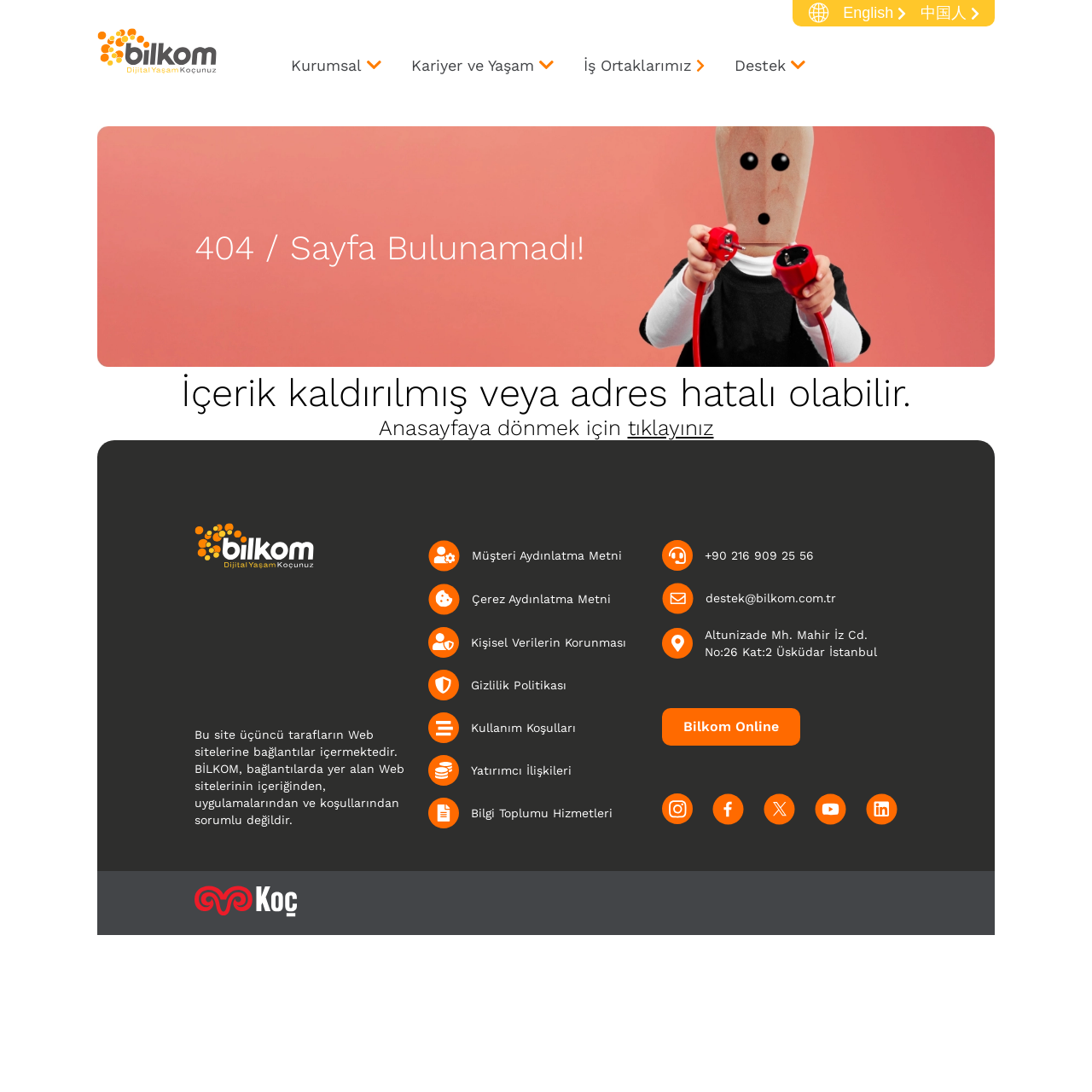What is the purpose of the button with the text 'English'?
Answer the question using a single word or phrase, according to the image.

To change language